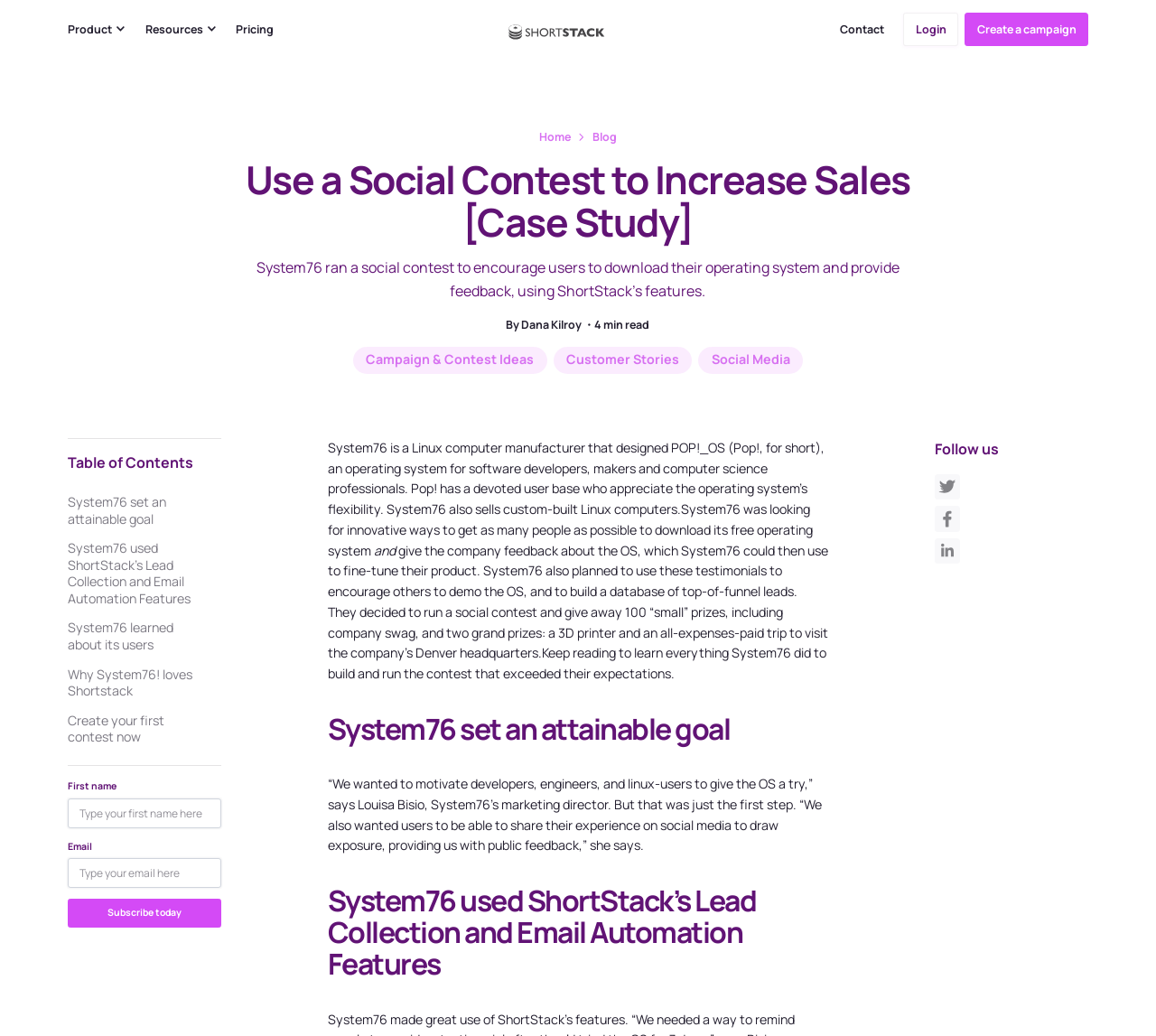What is the purpose of the email form?
Provide an in-depth answer to the question, covering all aspects.

The email form on the webpage appears to be for subscribing to a newsletter or email list, as it asks for the user's first name and email address, and has a 'Subscribe today' button.